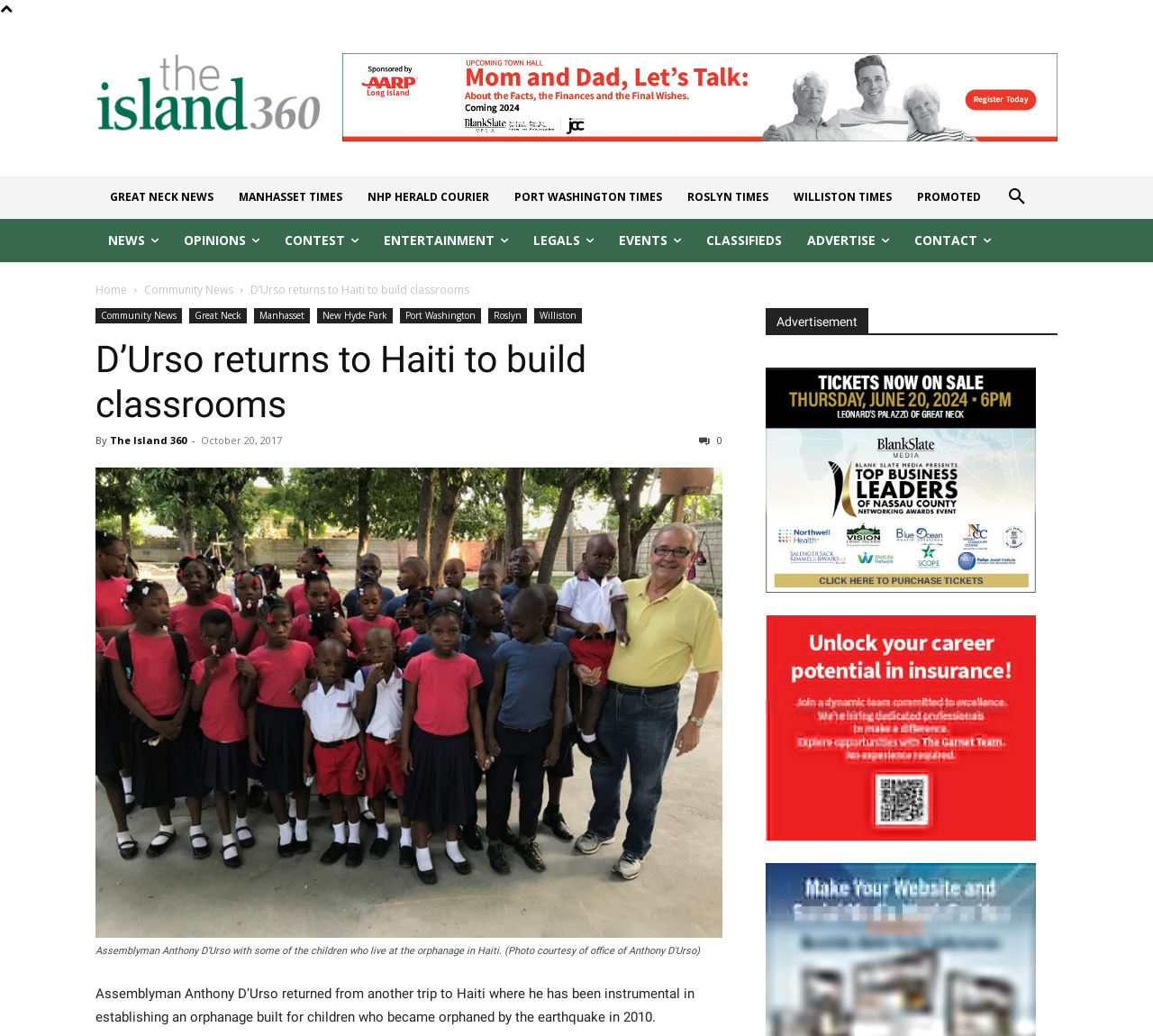Locate the bounding box coordinates of the element to click to perform the following action: 'Visit the 'Community News' page'. The coordinates should be given as four float values between 0 and 1, in the form of [left, top, right, bottom].

[0.125, 0.273, 0.202, 0.287]